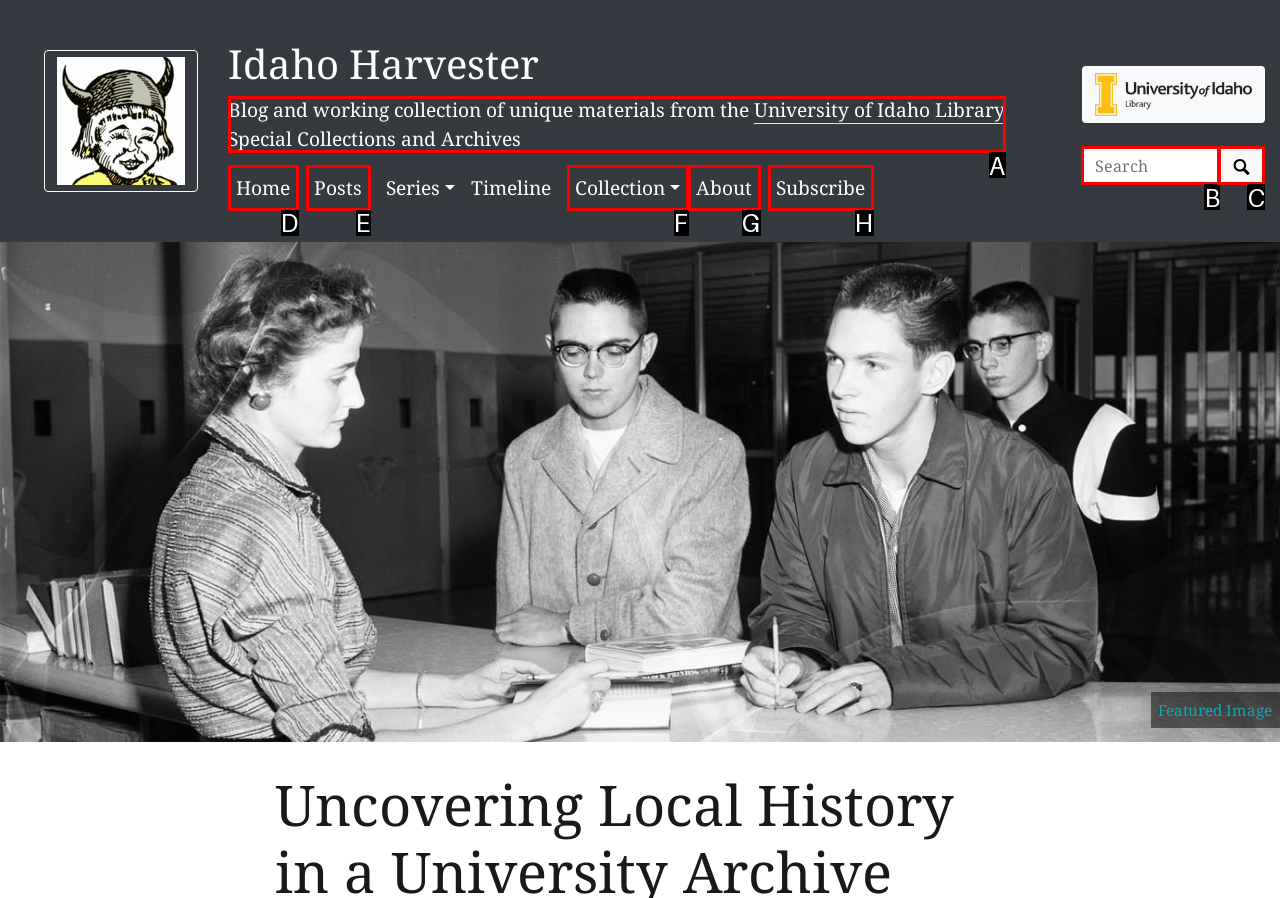Identify which HTML element aligns with the description: Home
Answer using the letter of the correct choice from the options available.

D